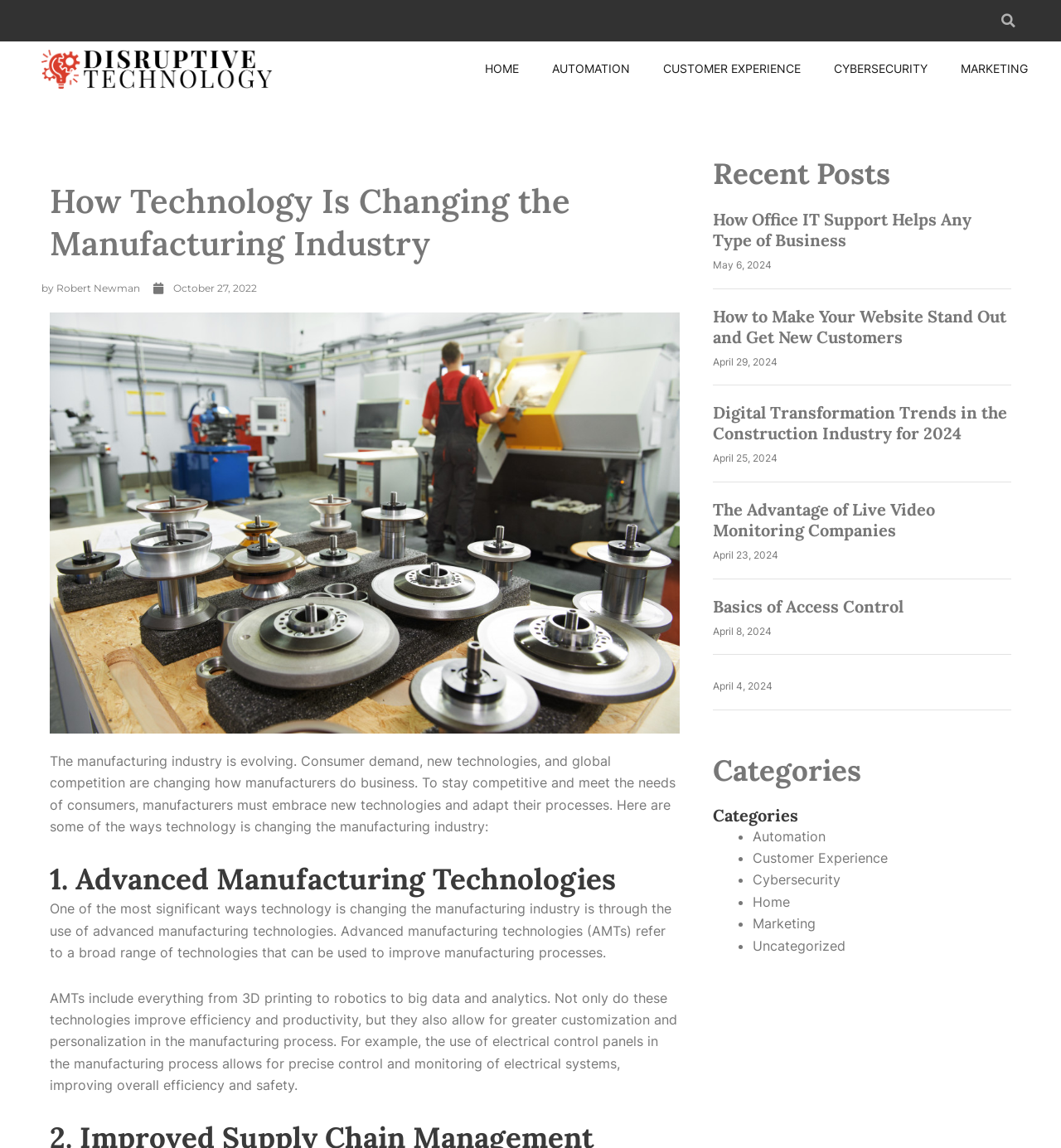Determine the bounding box coordinates of the region I should click to achieve the following instruction: "Read about AUTOMATION". Ensure the bounding box coordinates are four float numbers between 0 and 1, i.e., [left, top, right, bottom].

[0.52, 0.036, 0.594, 0.084]